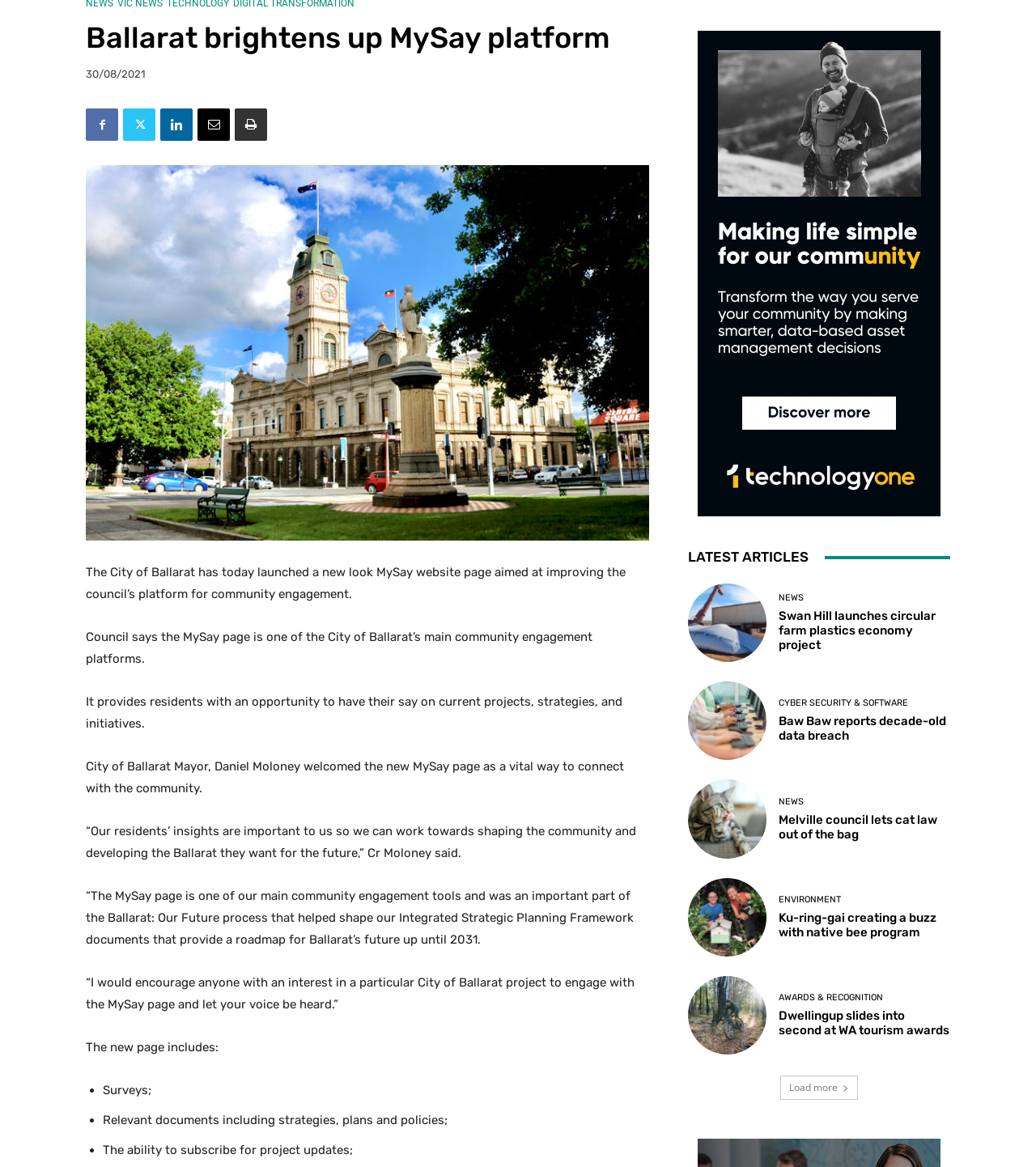Locate the bounding box coordinates of the UI element described by: "Twitter". Provide the coordinates as four float numbers between 0 and 1, formatted as [left, top, right, bottom].

[0.119, 0.093, 0.15, 0.121]